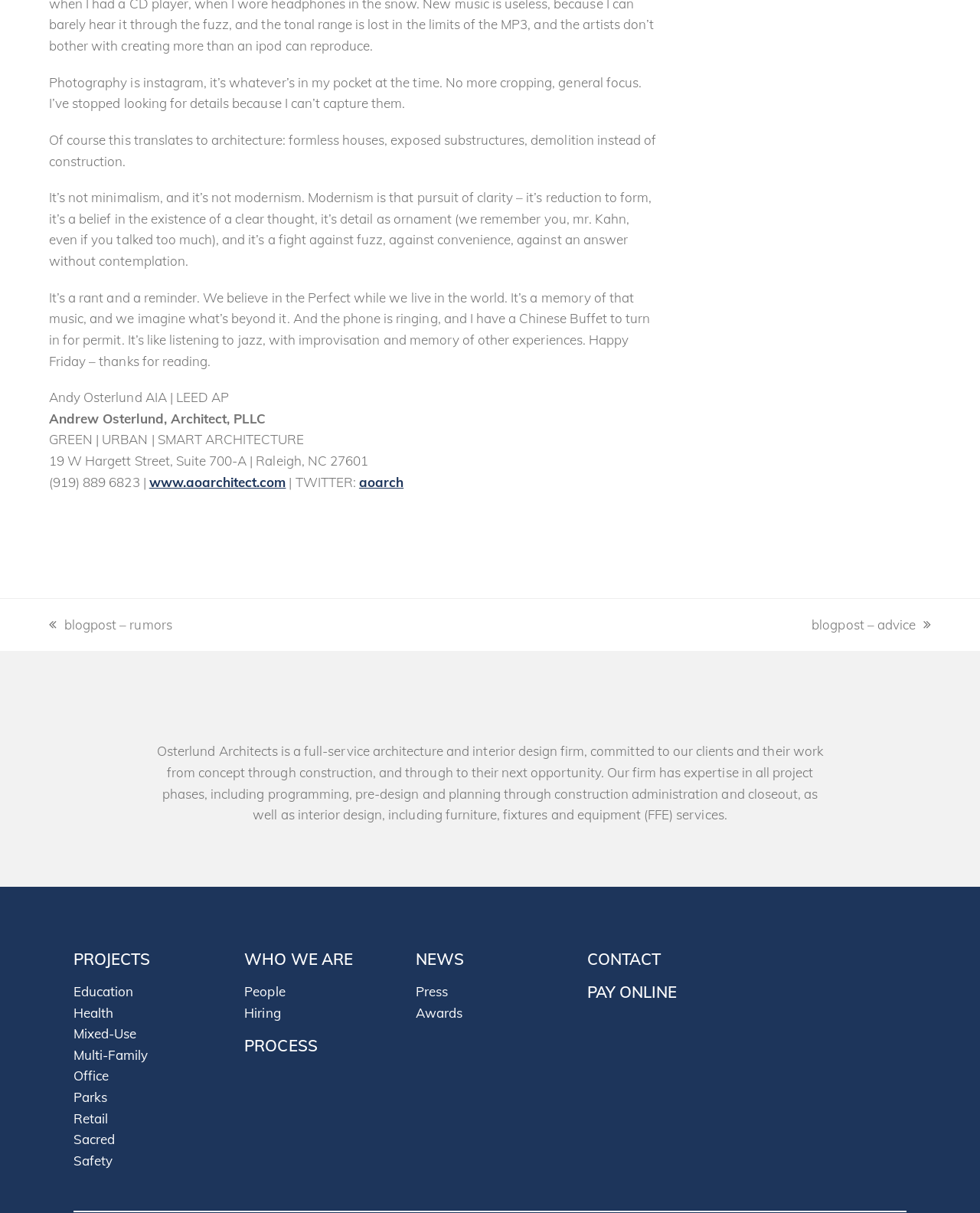What is the firm's expertise?
Based on the image, answer the question in a detailed manner.

I found the text 'Osterlund Architects is a full-service architecture and interior design firm...' in the StaticText element with ID 566, which indicates that the firm has expertise in full-service architecture and interior design.